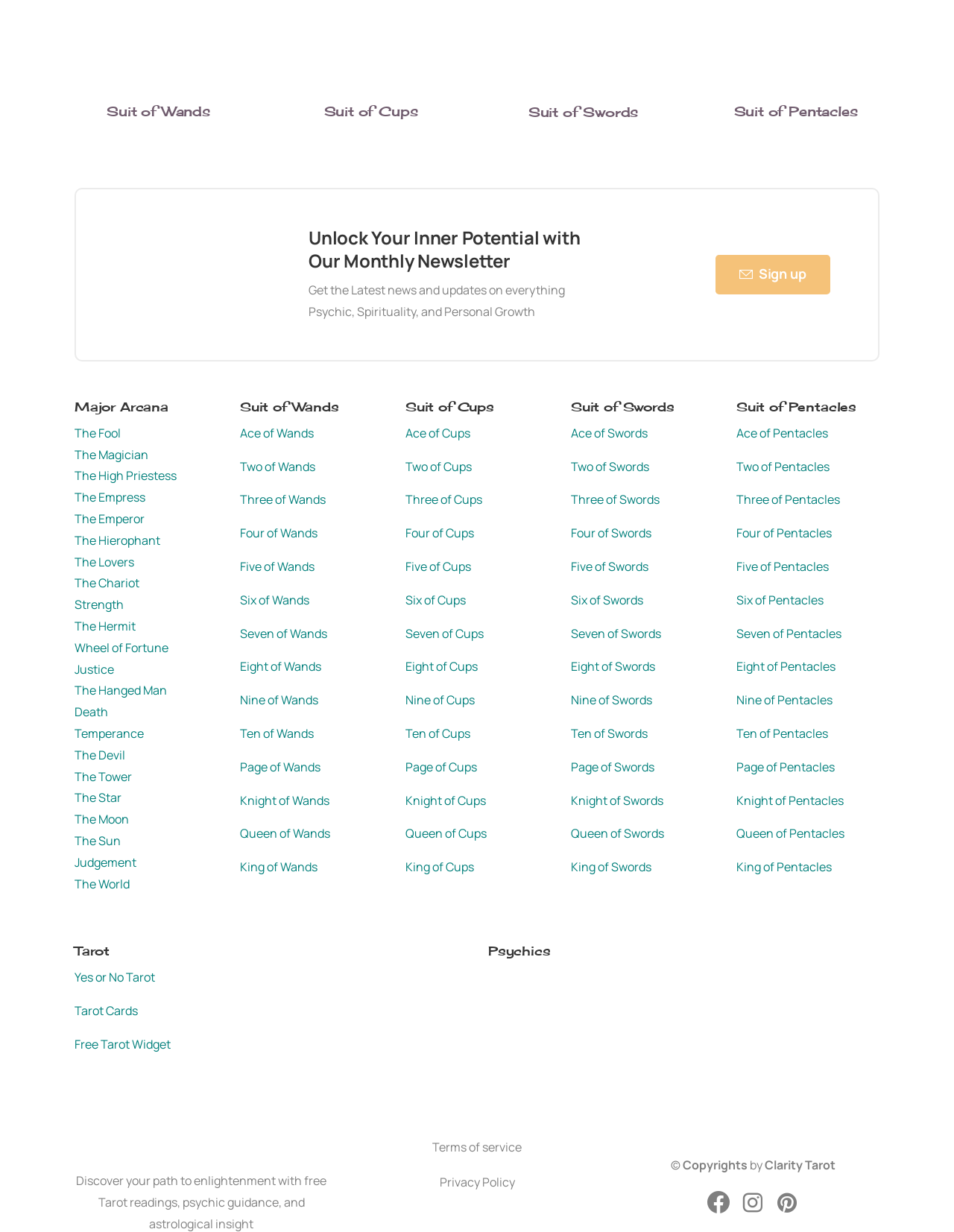Please indicate the bounding box coordinates for the clickable area to complete the following task: "Sign up for the monthly newsletter". The coordinates should be specified as four float numbers between 0 and 1, i.e., [left, top, right, bottom].

[0.75, 0.207, 0.87, 0.239]